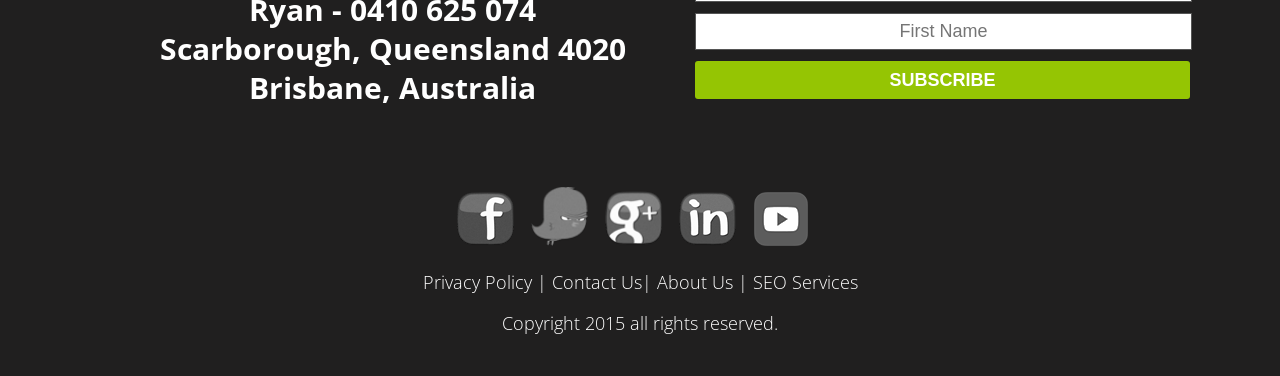What is the purpose of the textbox?
Please provide an in-depth and detailed response to the question.

I found a textbox element with a label 'First Name', which suggests that the user is supposed to enter their first name in this field.